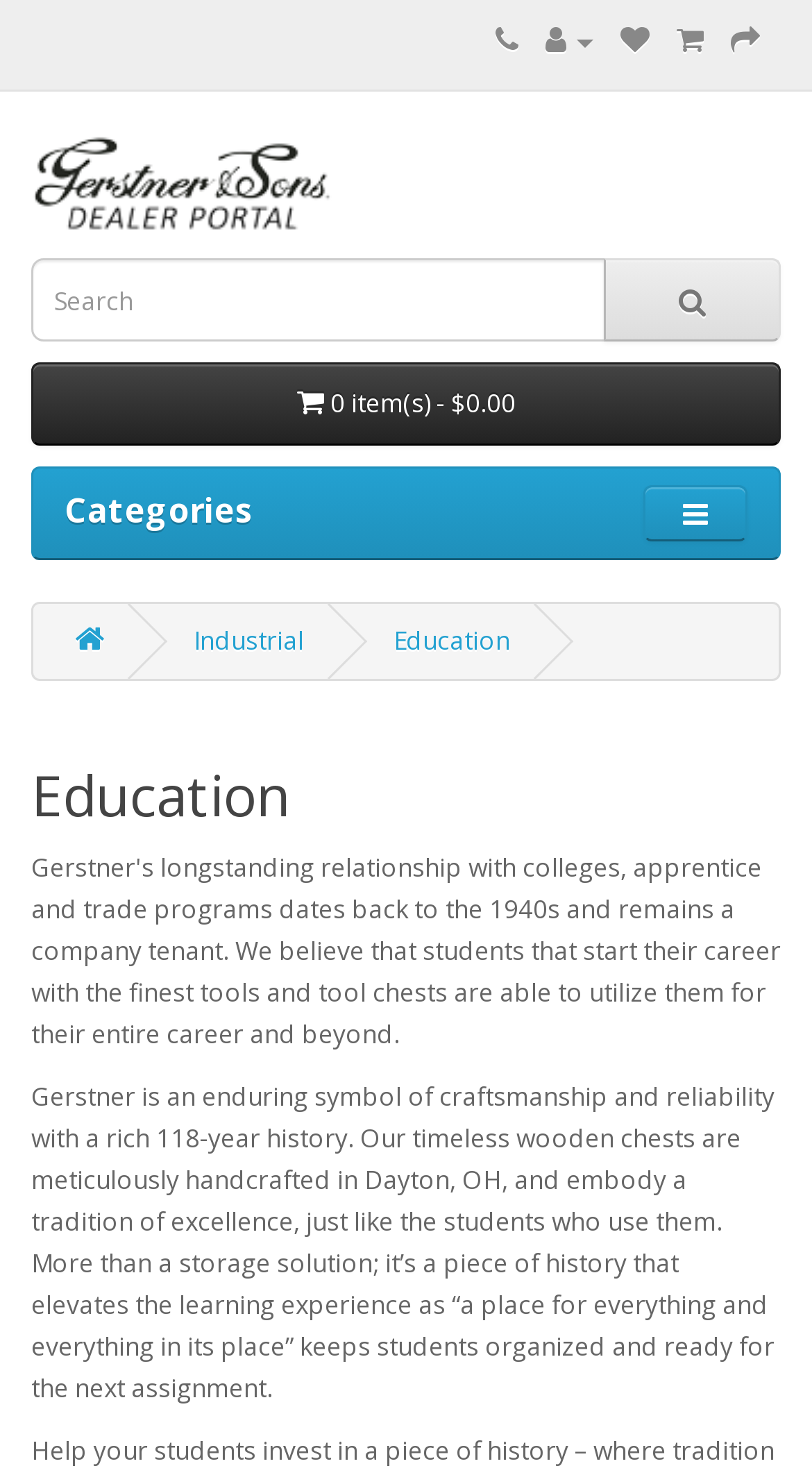What is the purpose of the product?
Look at the image and answer the question using a single word or phrase.

Storage solution